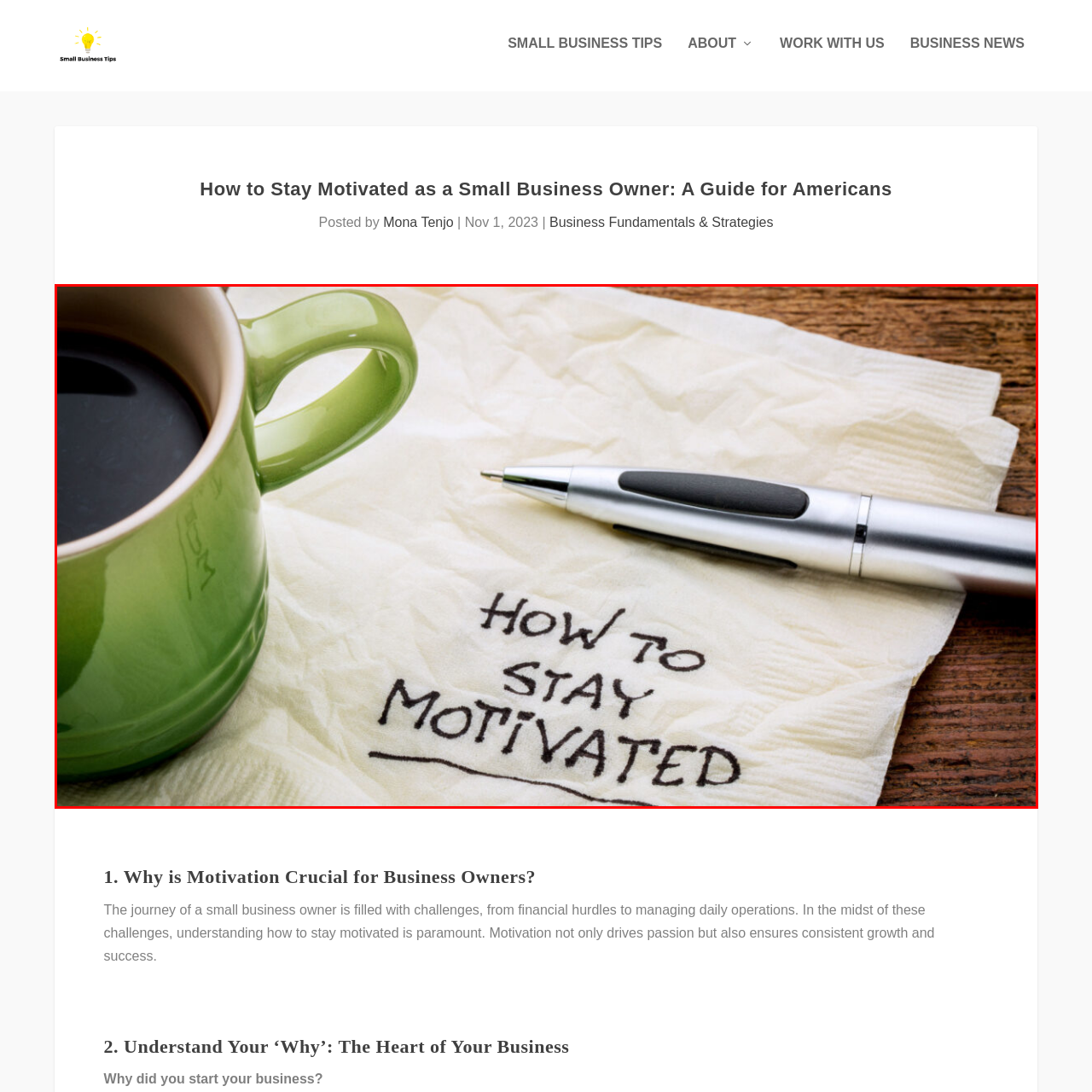Study the part of the image enclosed in the turquoise frame and answer the following question with detailed information derived from the image: 
What is written on the napkin?

The caption states that the napkin is inscribed with the phrase 'HOW TO STAY MOTIVATED', which suggests a theme of inspiration and productivity.